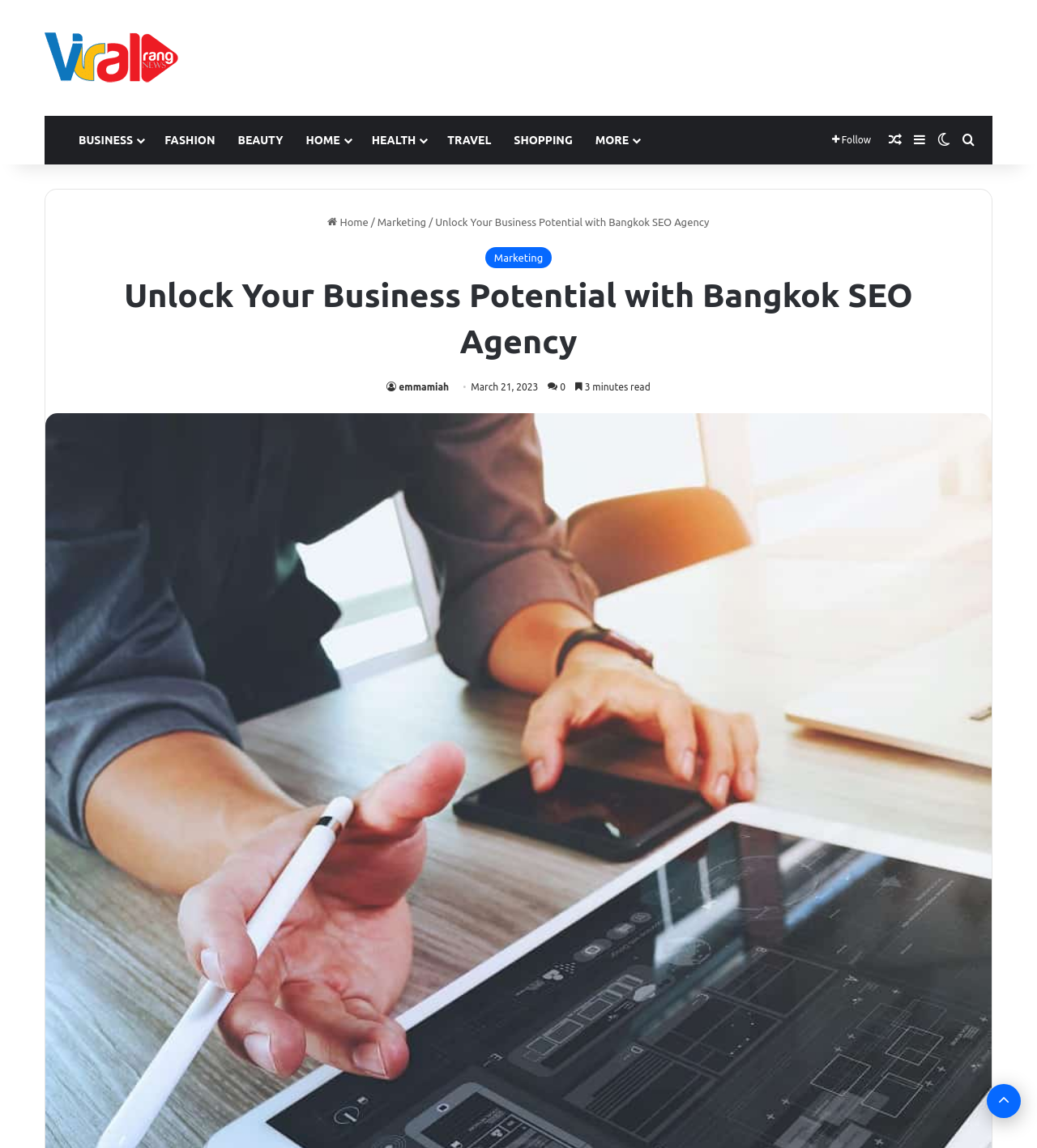Identify the bounding box coordinates of the section that should be clicked to achieve the task described: "Go to the next page".

None